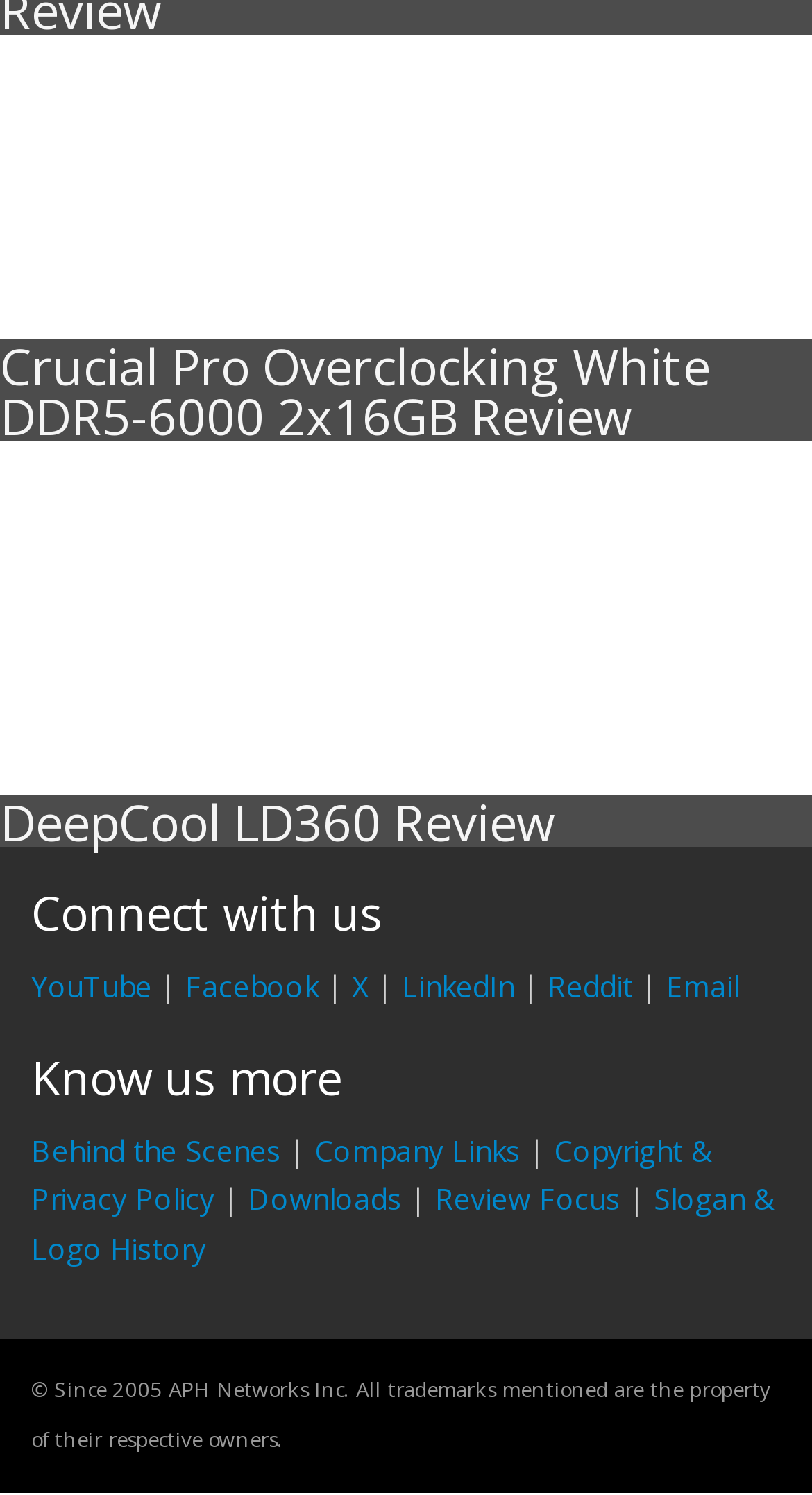Determine the coordinates of the bounding box that should be clicked to complete the instruction: "View the Review Focus page". The coordinates should be represented by four float numbers between 0 and 1: [left, top, right, bottom].

[0.536, 0.789, 0.764, 0.815]